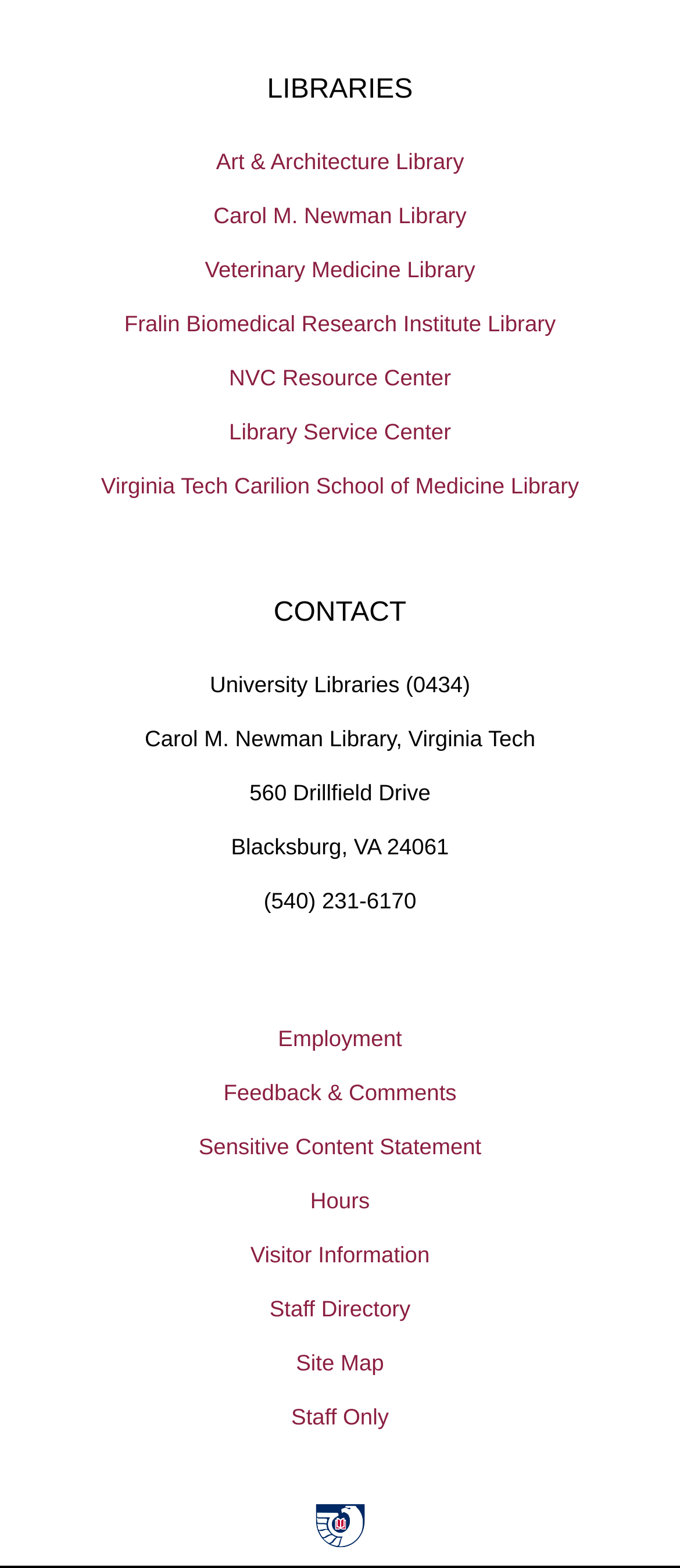Determine the bounding box coordinates of the clickable element to complete this instruction: "Click on Art & Architecture Library". Provide the coordinates in the format of four float numbers between 0 and 1, [left, top, right, bottom].

[0.0, 0.085, 1.0, 0.12]